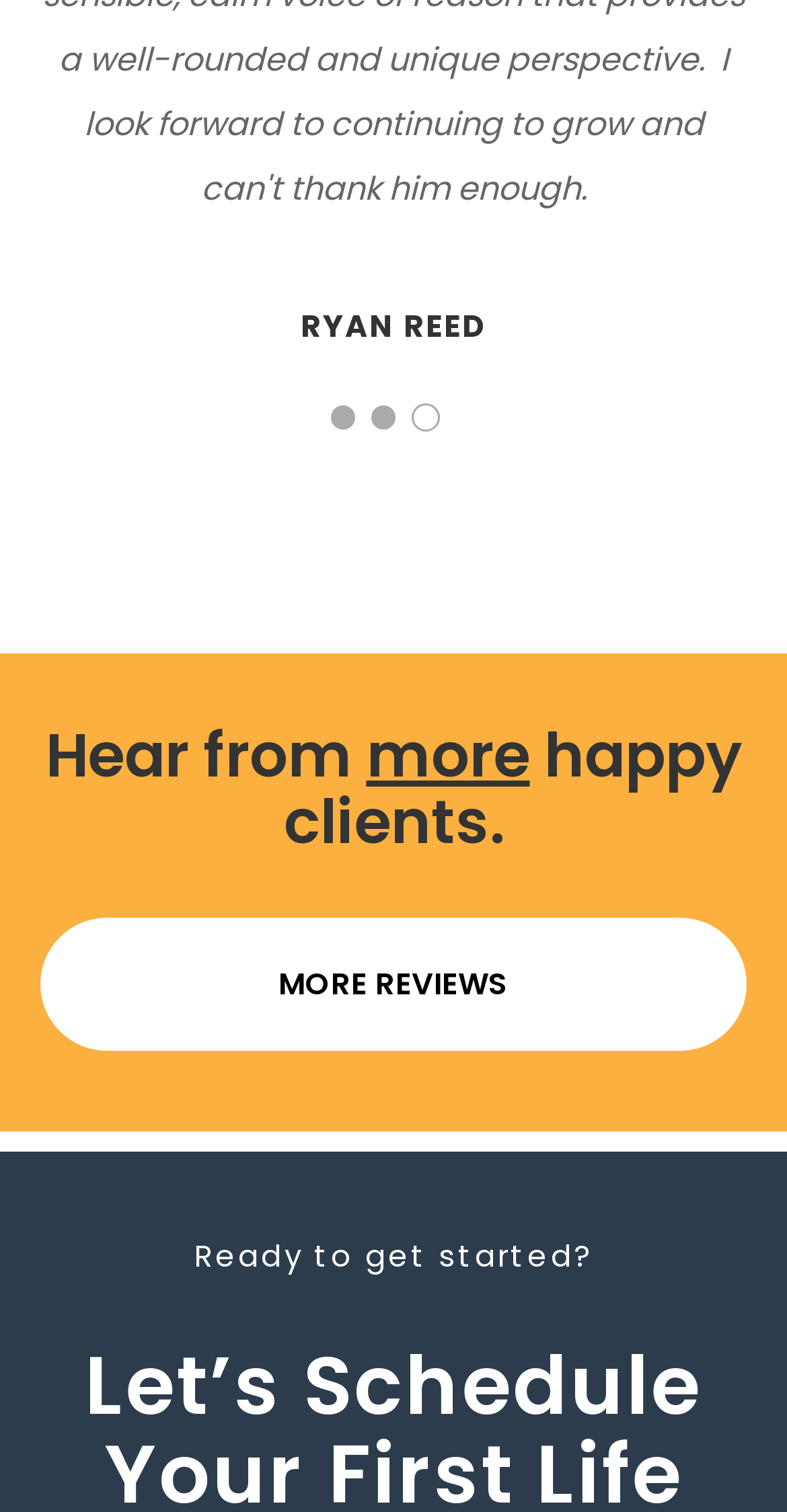What is the name of the person on the webpage?
Please give a detailed and thorough answer to the question, covering all relevant points.

The name of the person on the webpage is 'ERIK LAWRENCE' which is mentioned in the heading element at the top of the page.